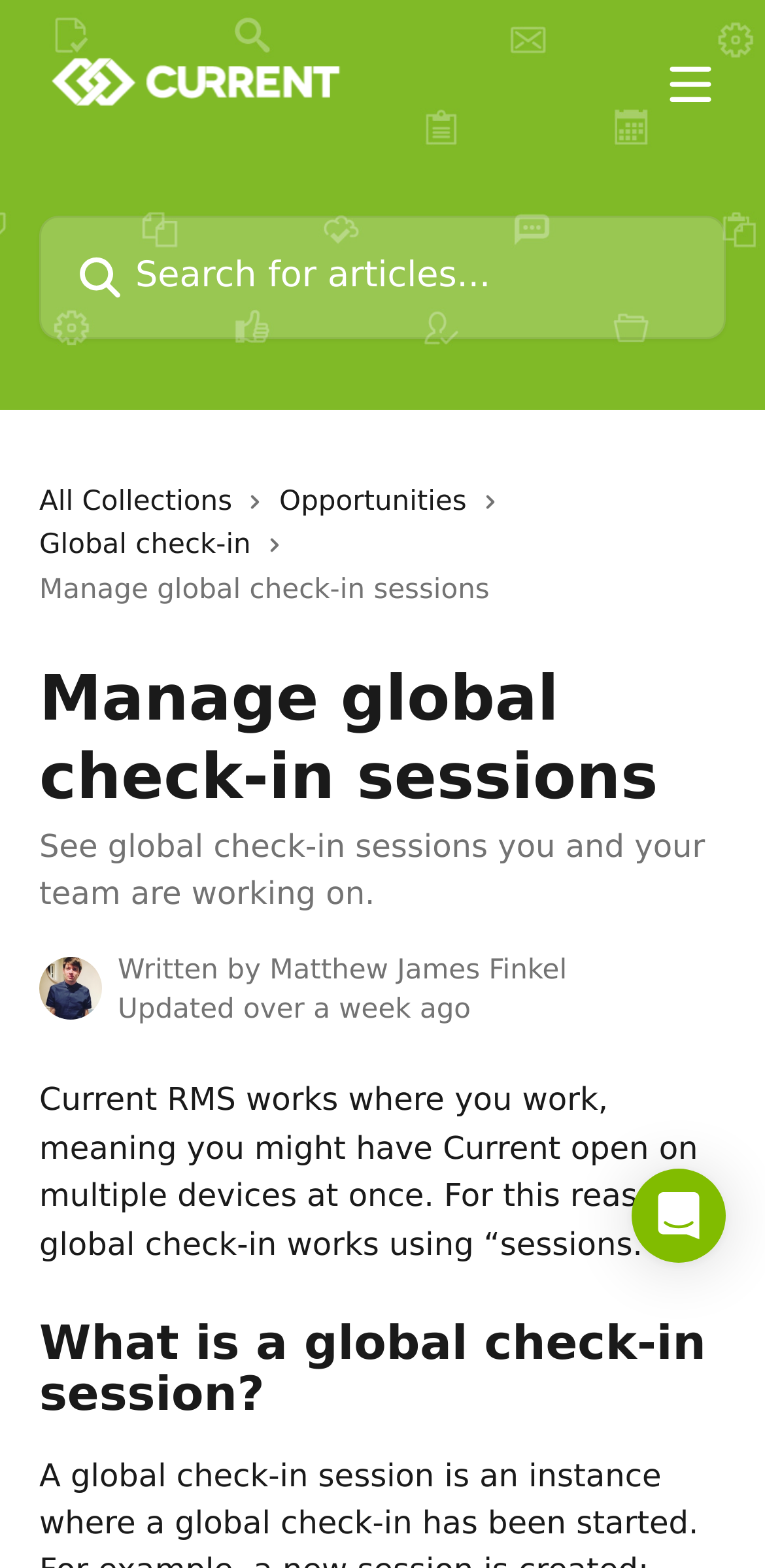Please extract and provide the main headline of the webpage.

What is a global check-in session?